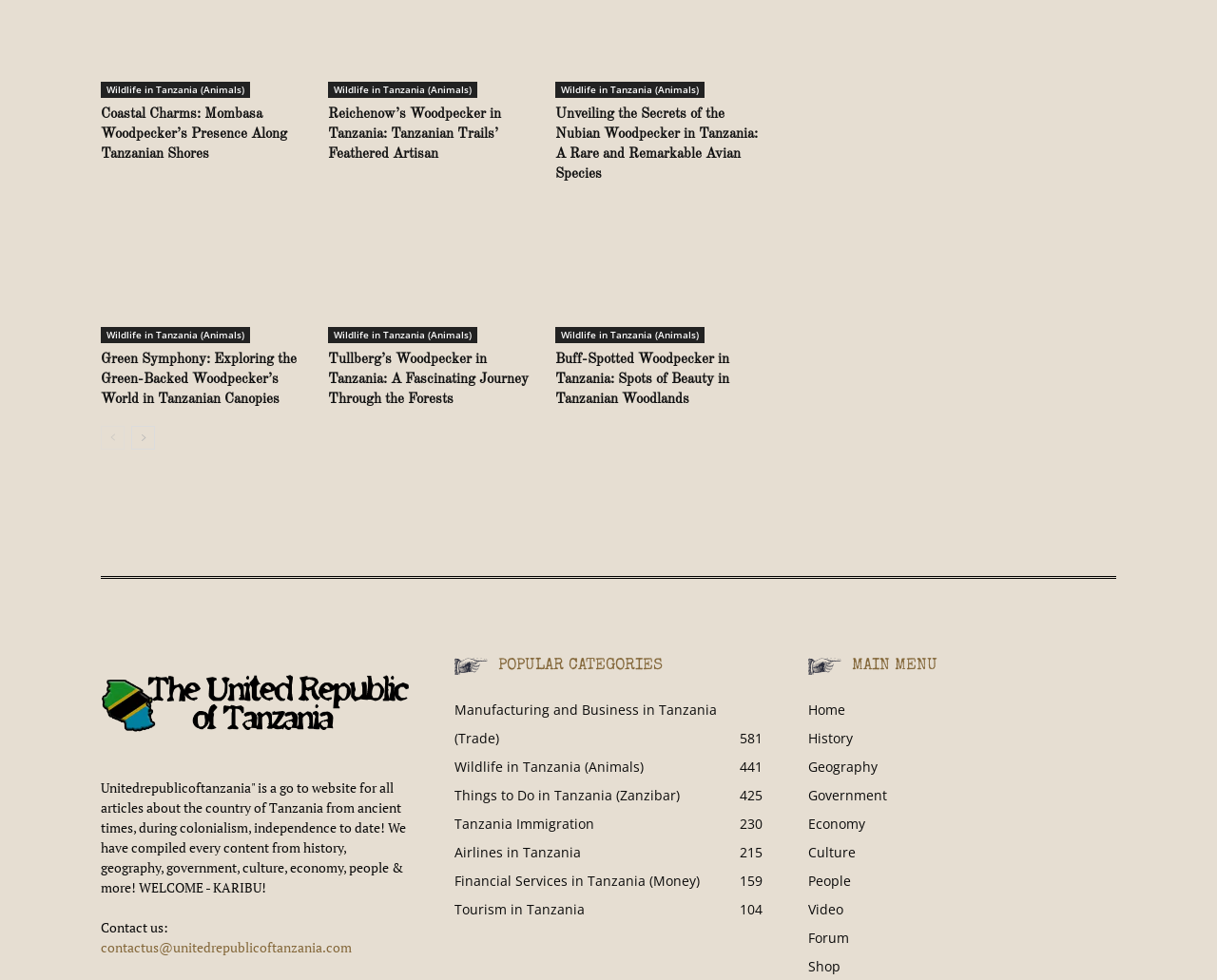Bounding box coordinates are specified in the format (top-left x, top-left y, bottom-right x, bottom-right y). All values are floating point numbers bounded between 0 and 1. Please provide the bounding box coordinate of the region this sentence describes: Financial Services in Tanzania (Money)159

[0.373, 0.89, 0.575, 0.908]